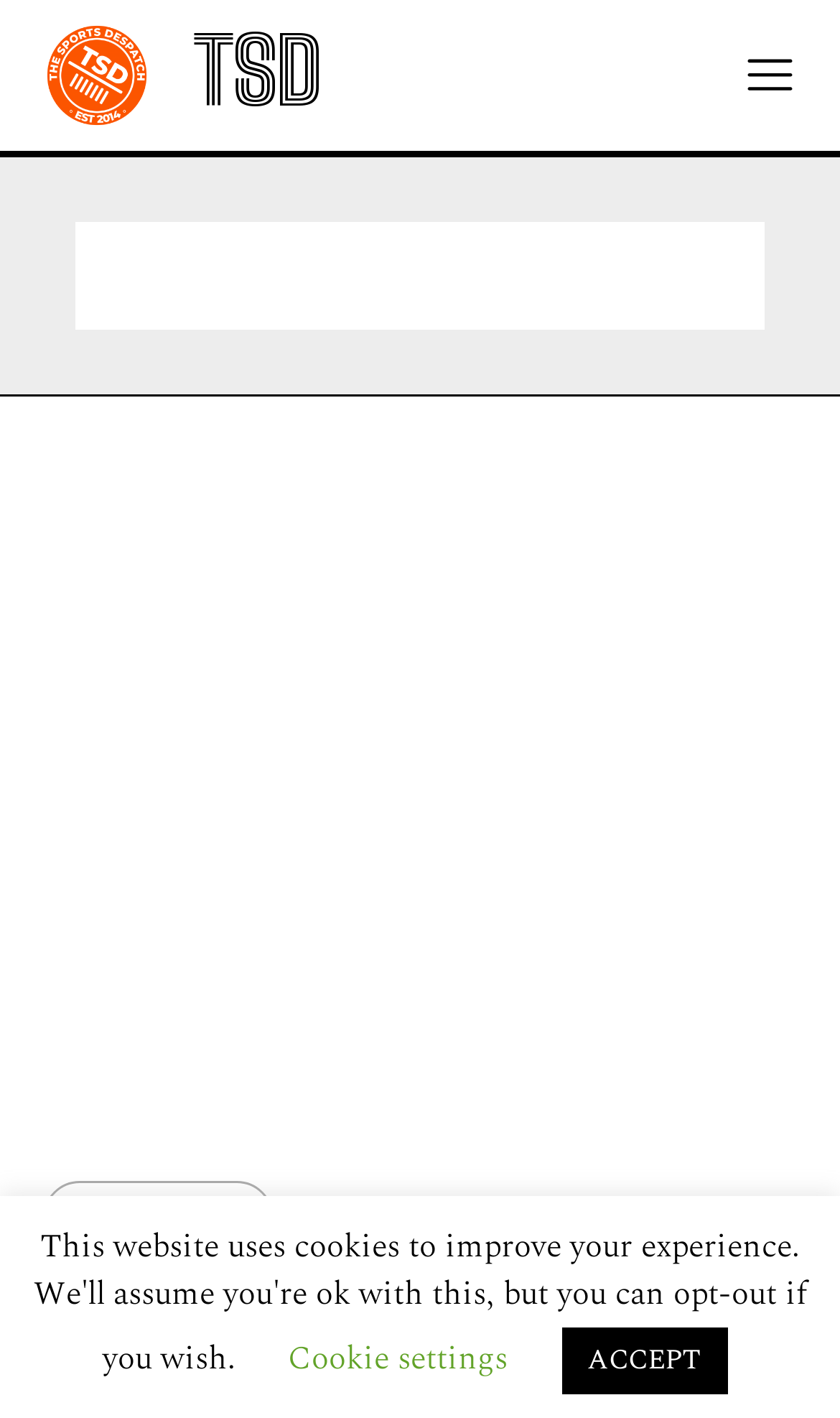Using the elements shown in the image, answer the question comprehensively: What is the category of the article?

The category of the article is located at the top of the webpage, and it is a link with the text 'FOOTBALL'.